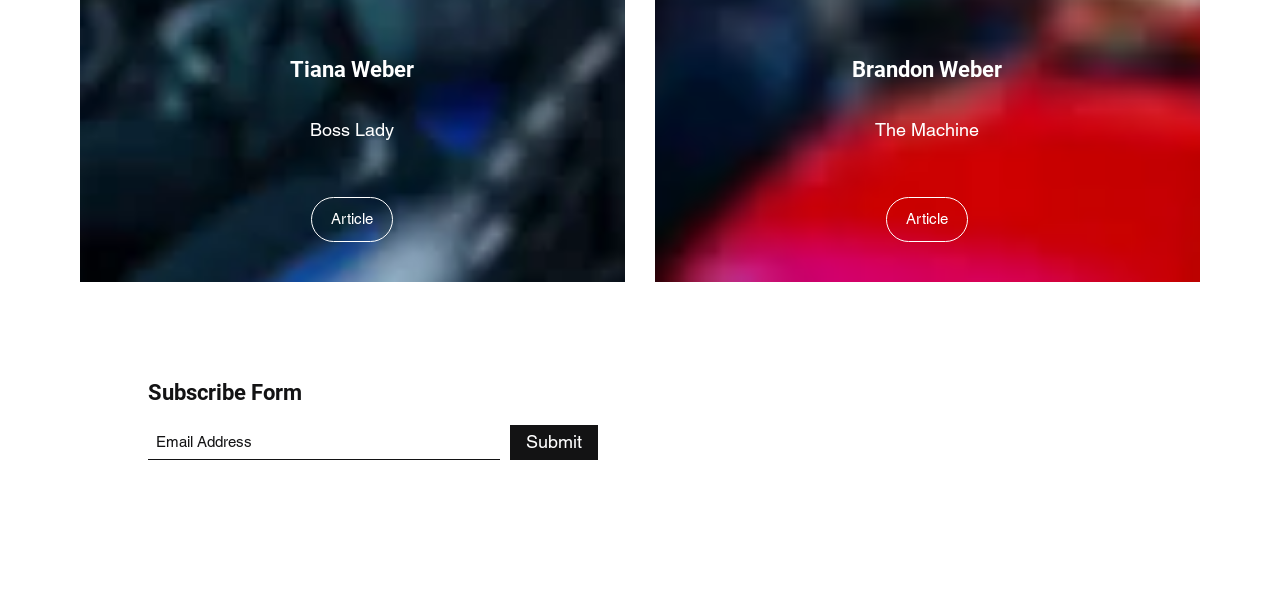Find the bounding box of the web element that fits this description: "aria-label="Email Address" name="email" placeholder="Email Address"".

[0.116, 0.702, 0.391, 0.76]